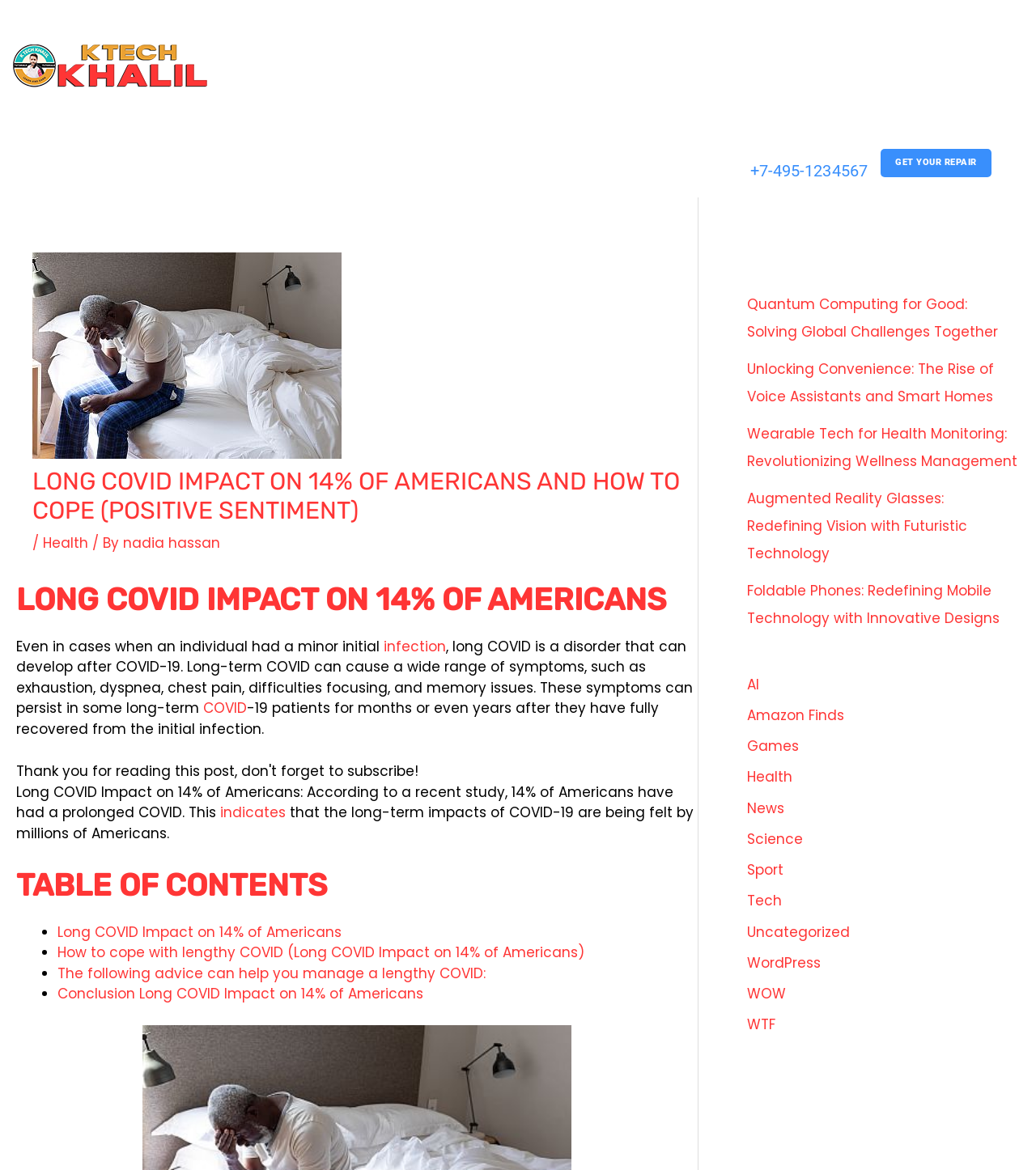Identify the bounding box coordinates for the UI element described as follows: Amazon Finds. Use the format (top-left x, top-left y, bottom-right x, bottom-right y) and ensure all values are floating point numbers between 0 and 1.

[0.721, 0.603, 0.815, 0.62]